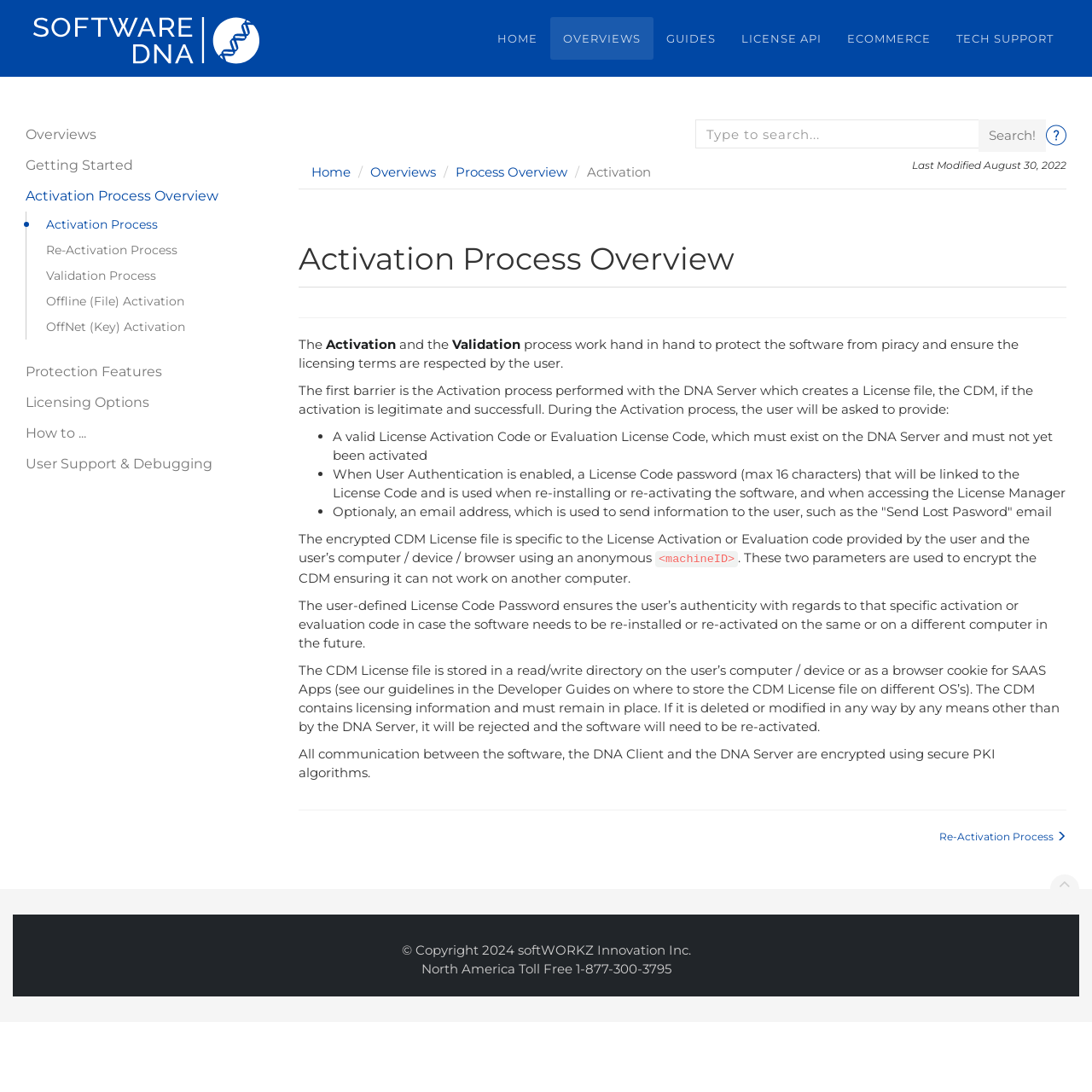Write an exhaustive caption that covers the webpage's main aspects.

The webpage is titled "Activation Process Overview" and has a header section at the top with a logo and several links, including "HOME", "OVERVIEWS", "GUIDES", "LICENSE API", "ECOMMERCE", and "TECH SUPPORT". 

Below the header, there is a main section divided into two parts. The left part has a list of links, including "Overviews", "Getting Started", "Activation Process Overview", "Activation Process", "Re-Activation Process", "Validation Process", "Offline (File) Activation", "OffNet (Key) Activation", "Protection Features", "Licensing Options", "How to...", and "User Support & Debugging". 

The right part has a search bar with a text box and a "Search!" button, followed by a link with a magnifying glass icon. Below the search bar, there is a section with the title "Activation Process Overview" and a paragraph of text explaining the activation process. The text is divided into several sections, each with a heading or a list marker. The sections describe the activation process, including the requirements for a valid license activation code, user authentication, and the creation of a license file. 

There are also several links and images throughout the page, including a link to the "Re-Activation Process" and an image with a copyright symbol. At the bottom of the page, there is a footer section with copyright information, a toll-free phone number, and several links to social media platforms.